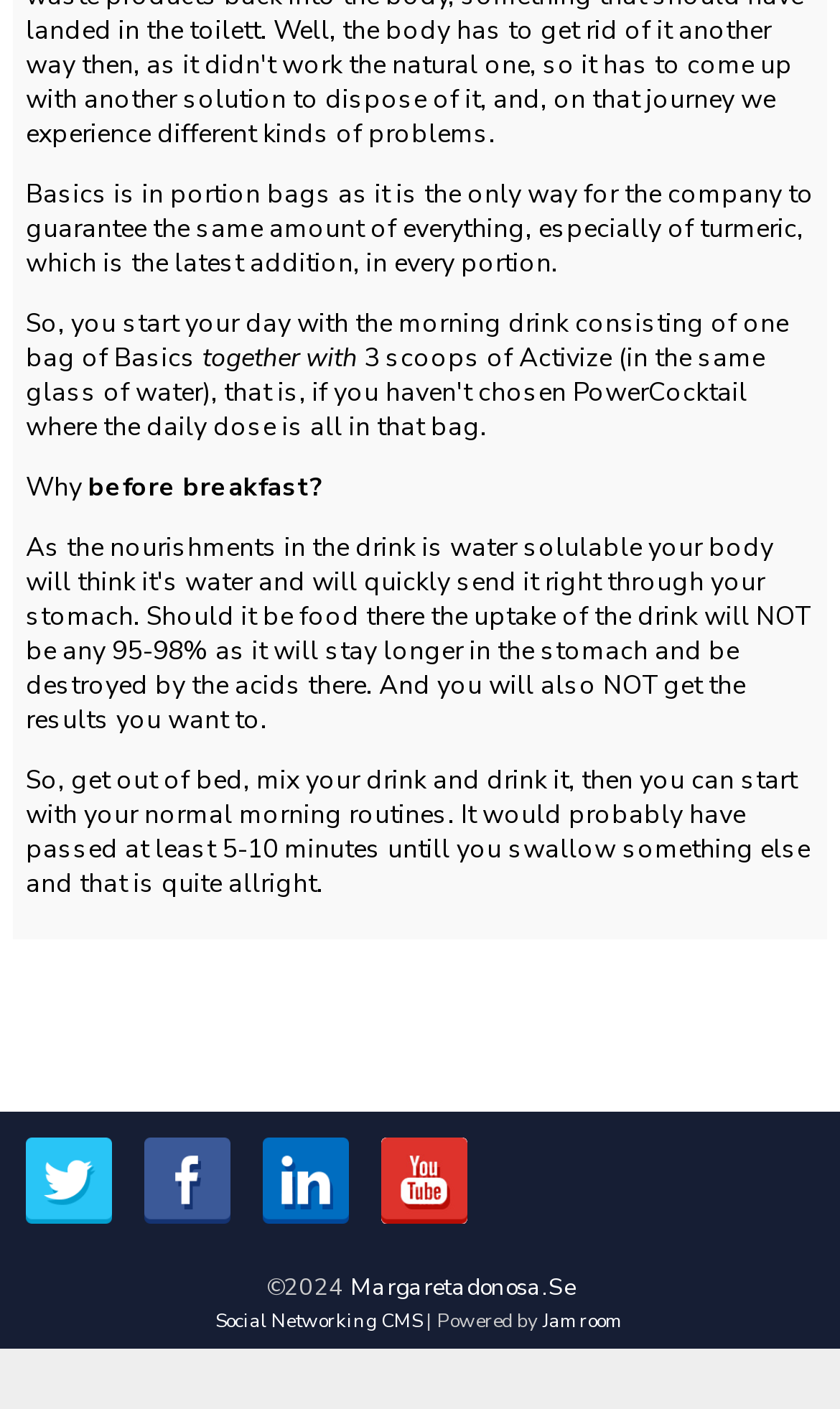What is the purpose of portion bags?
From the image, respond with a single word or phrase.

To guarantee same amount of ingredients